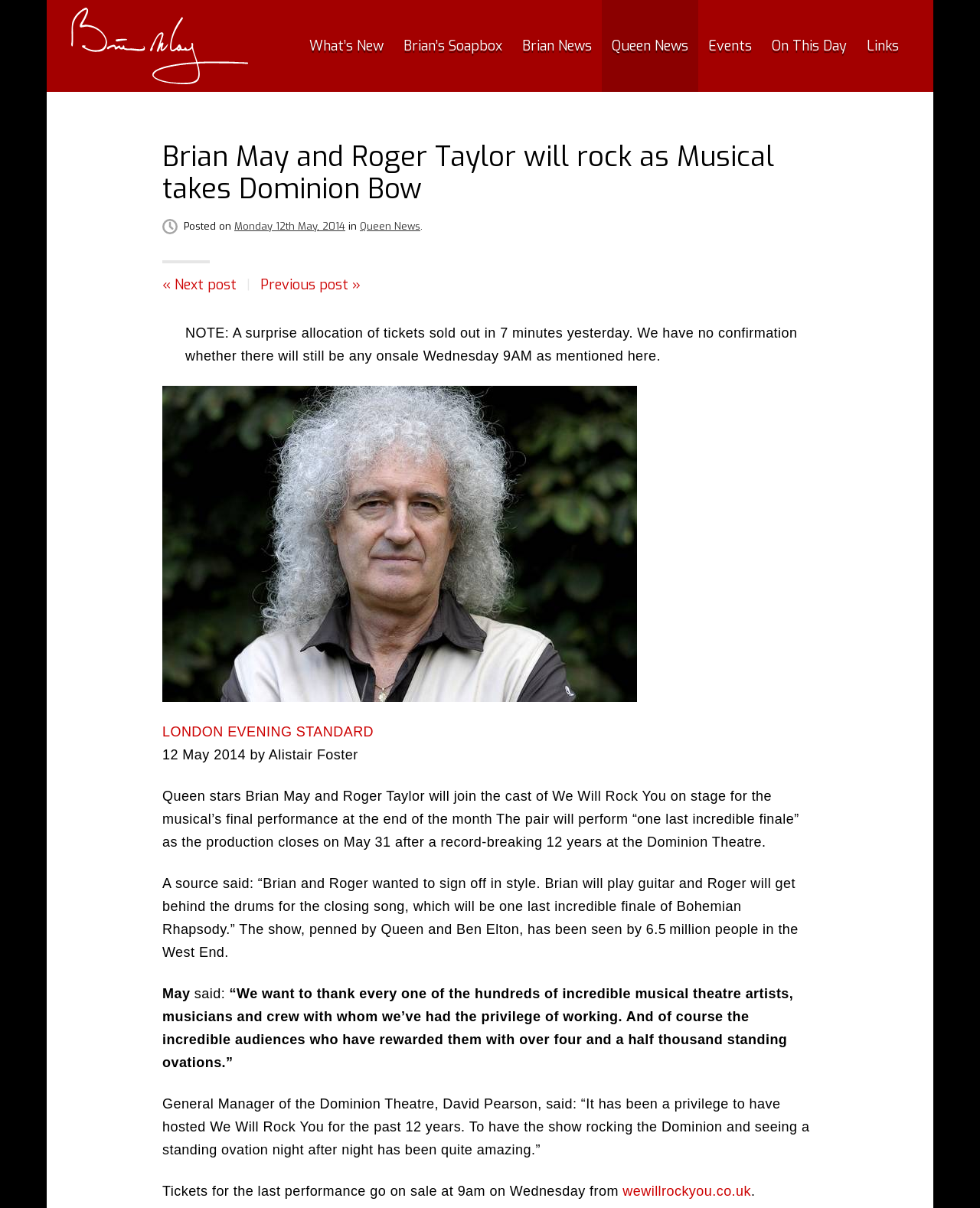Give a one-word or phrase response to the following question: Who will join the cast of We Will Rock You on stage for the musical’s final performance?

Brian May and Roger Taylor